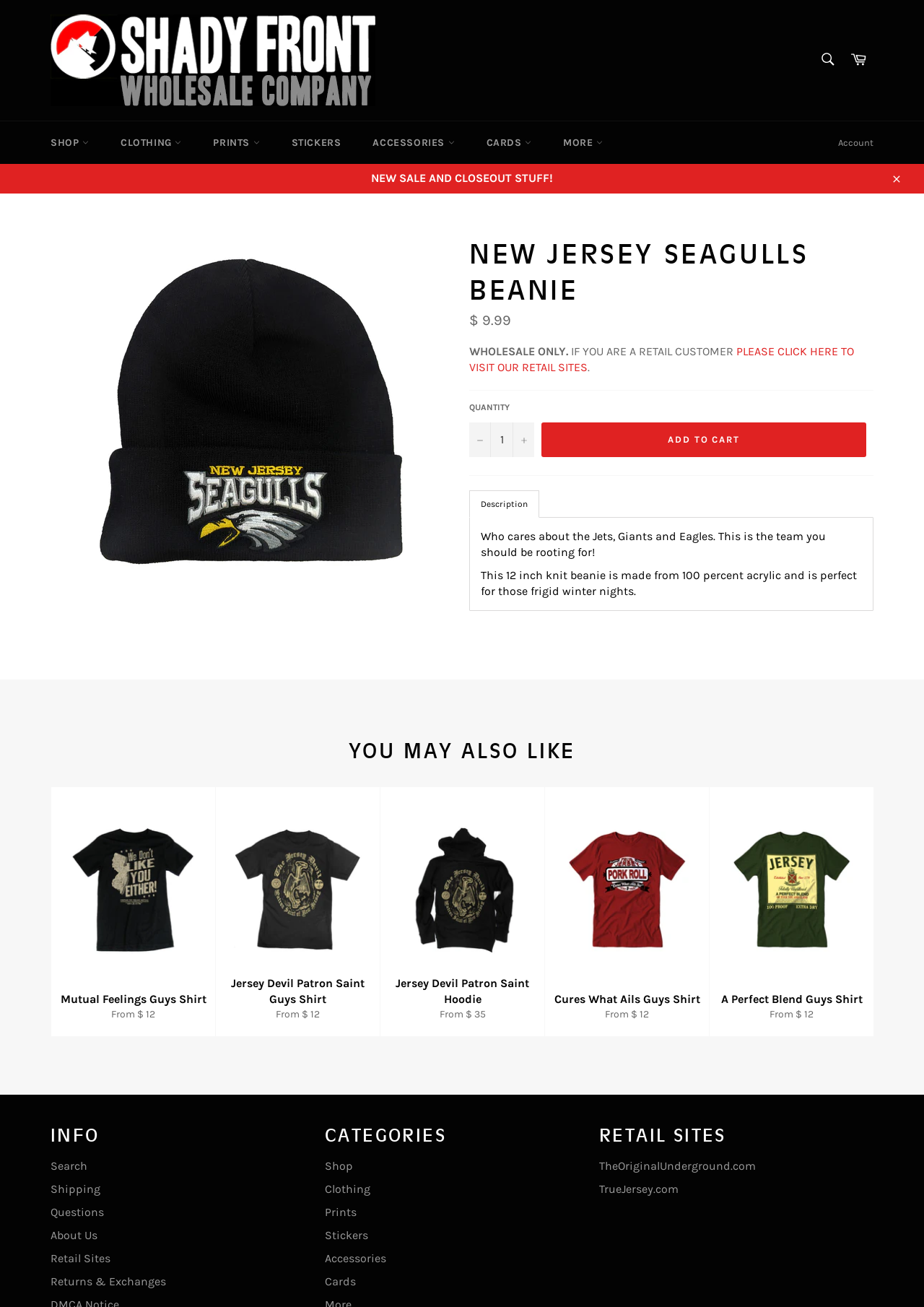Identify the bounding box of the UI element described as follows: "Prints". Provide the coordinates as four float numbers in the range of 0 to 1 [left, top, right, bottom].

[0.215, 0.093, 0.297, 0.126]